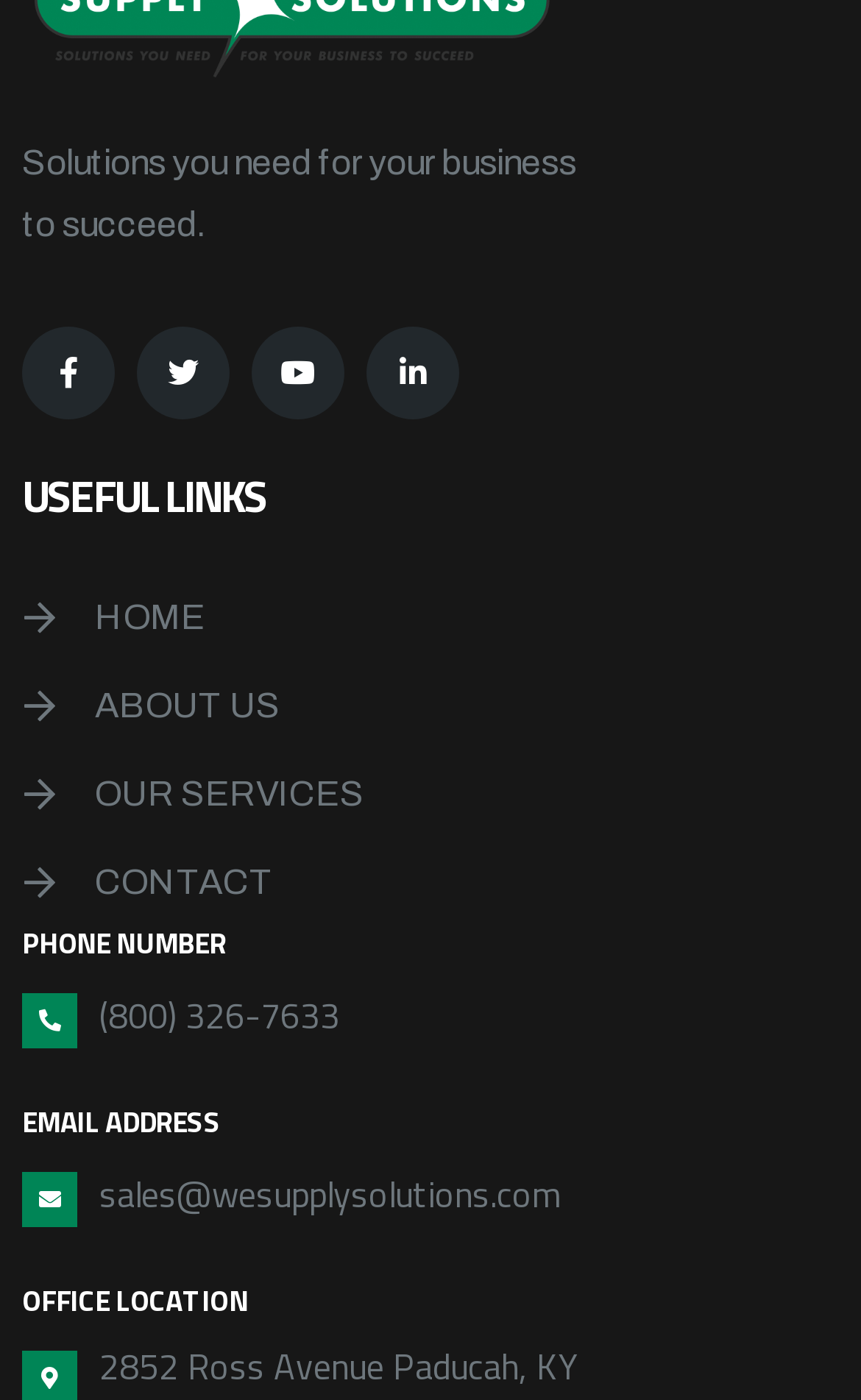Bounding box coordinates are specified in the format (top-left x, top-left y, bottom-right x, bottom-right y). All values are floating point numbers bounded between 0 and 1. Please provide the bounding box coordinate of the region this sentence describes: 2852 Ross Avenue Paducah, KY

[0.115, 0.963, 0.672, 0.99]